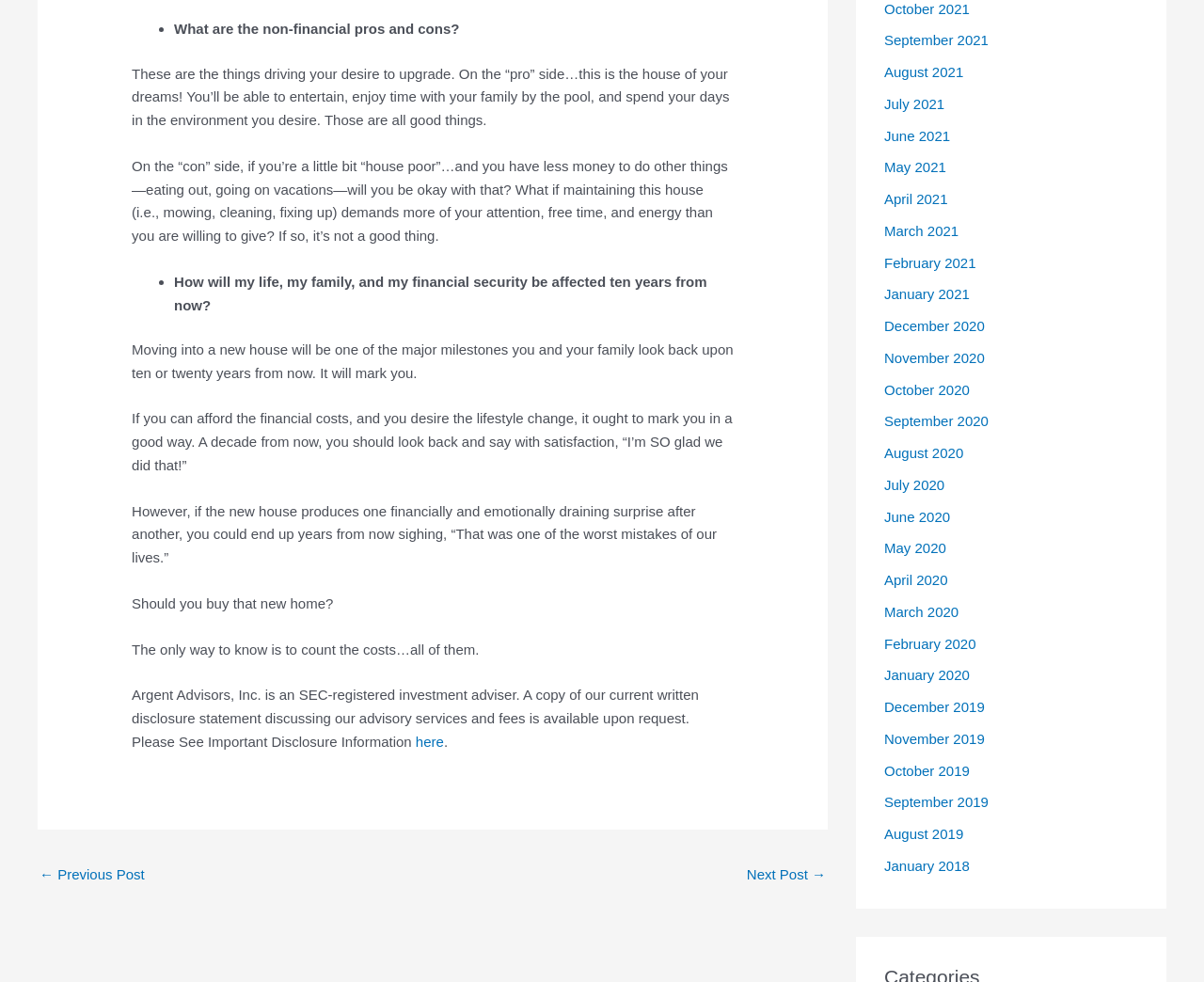Using the element description provided, determine the bounding box coordinates in the format (top-left x, top-left y, bottom-right x, bottom-right y). Ensure that all values are floating point numbers between 0 and 1. Element description: Next Post →

[0.62, 0.875, 0.686, 0.909]